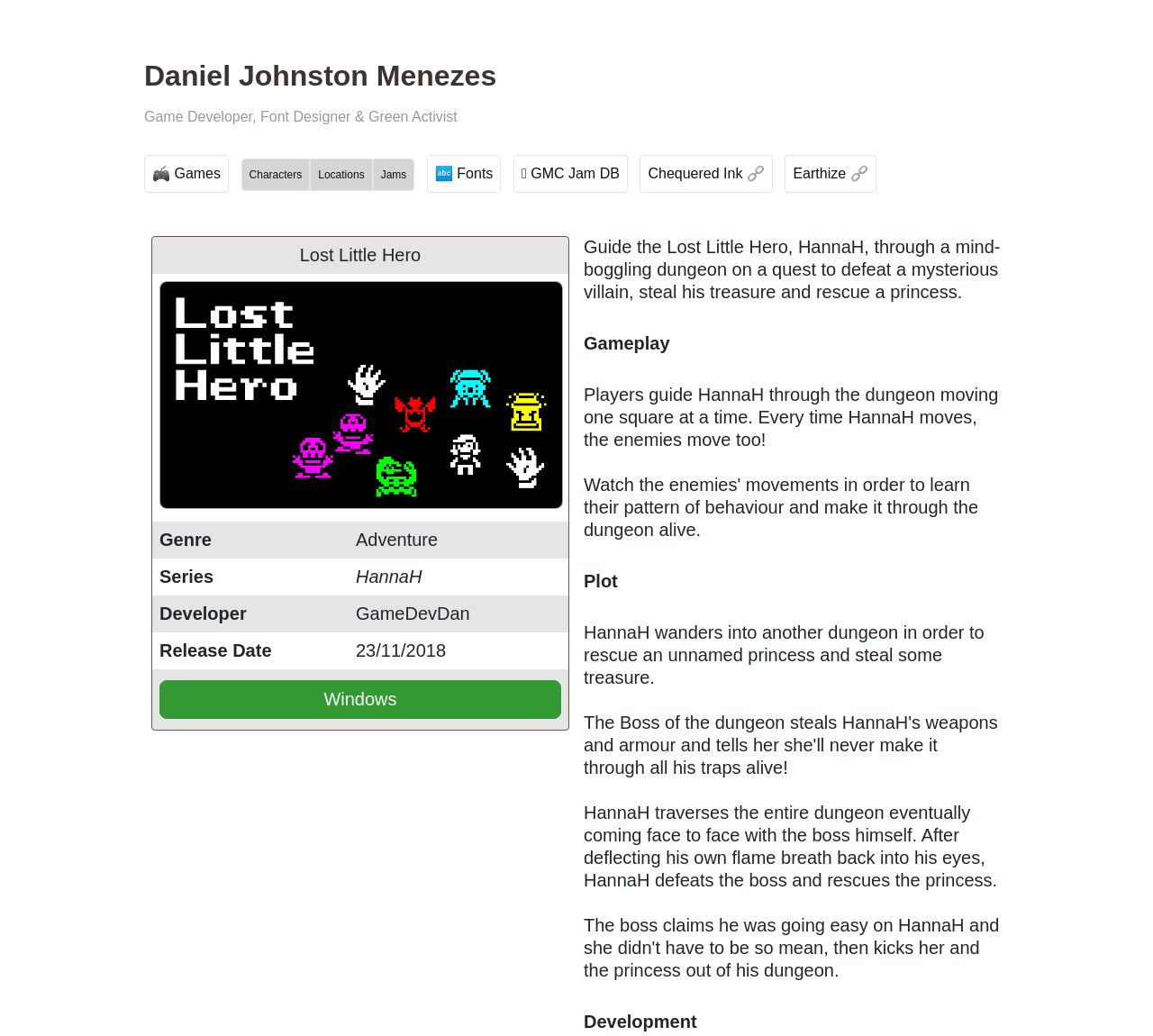Specify the bounding box coordinates of the region I need to click to perform the following instruction: "View the details of Lost Little Hero". The coordinates must be four float numbers in the range of 0 to 1, i.e., [left, top, right, bottom].

[0.132, 0.229, 0.493, 0.264]